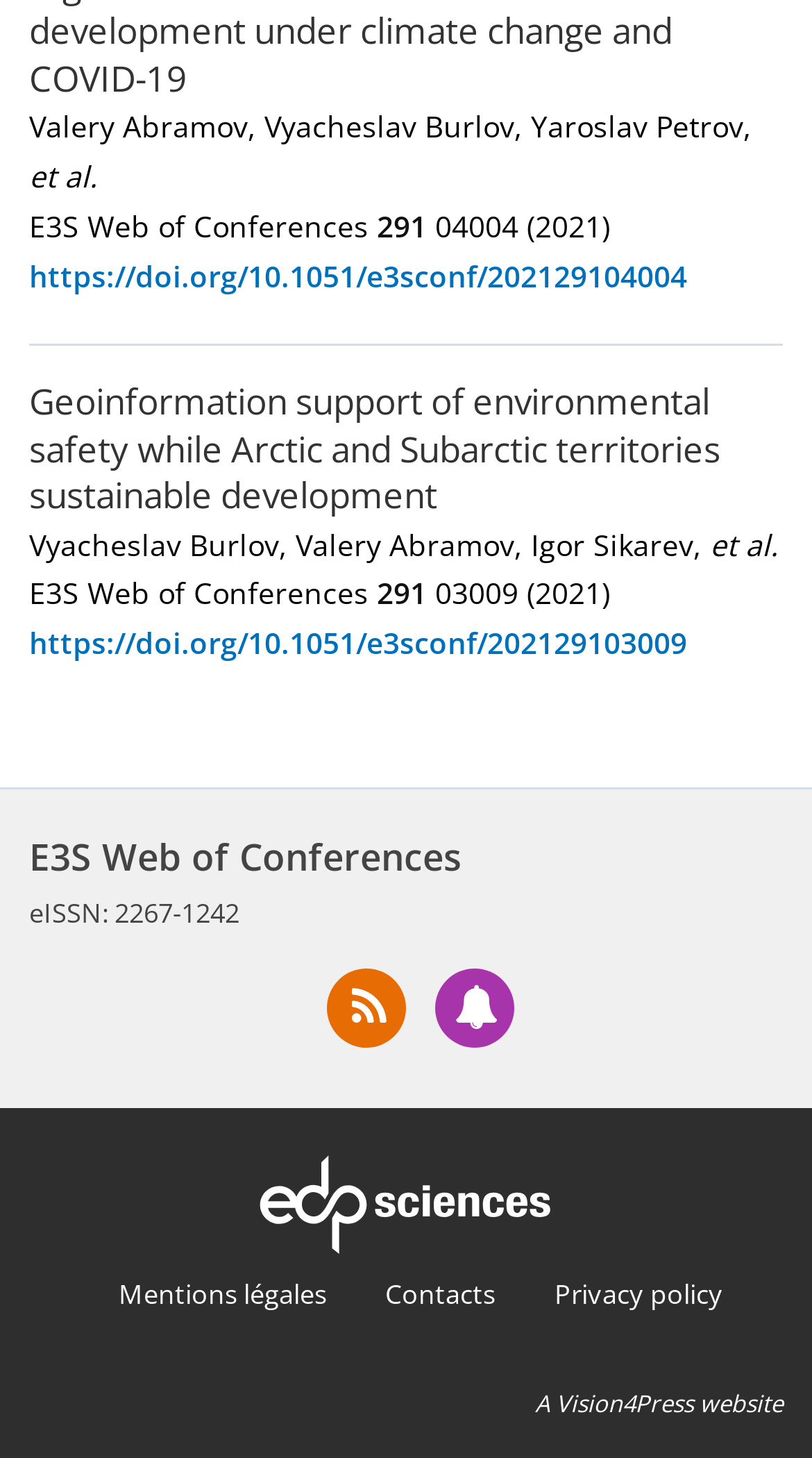Respond to the following query with just one word or a short phrase: 
What is the title of the first article?

Geoinformation support of environmental safety